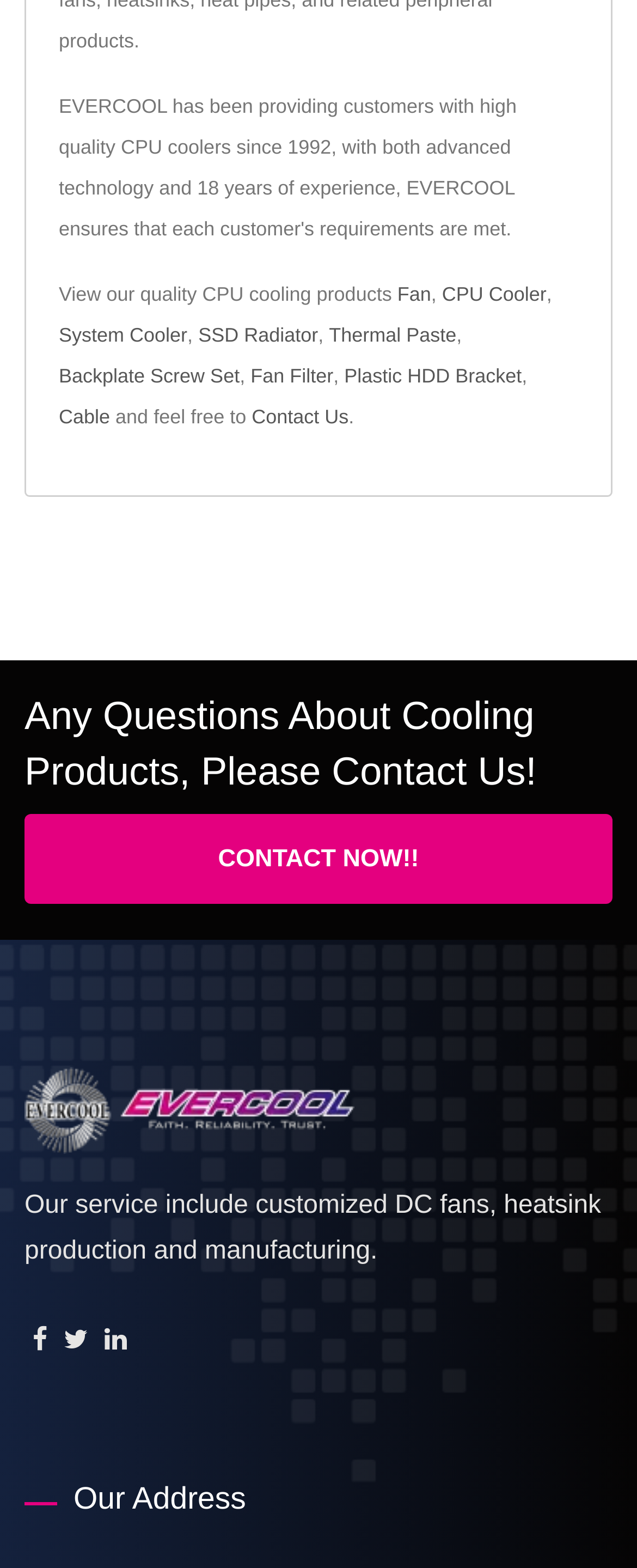Please provide the bounding box coordinate of the region that matches the element description: aria-label="Linkedin". Coordinates should be in the format (top-left x, top-left y, bottom-right x, bottom-right y) and all values should be between 0 and 1.

[0.164, 0.845, 0.2, 0.869]